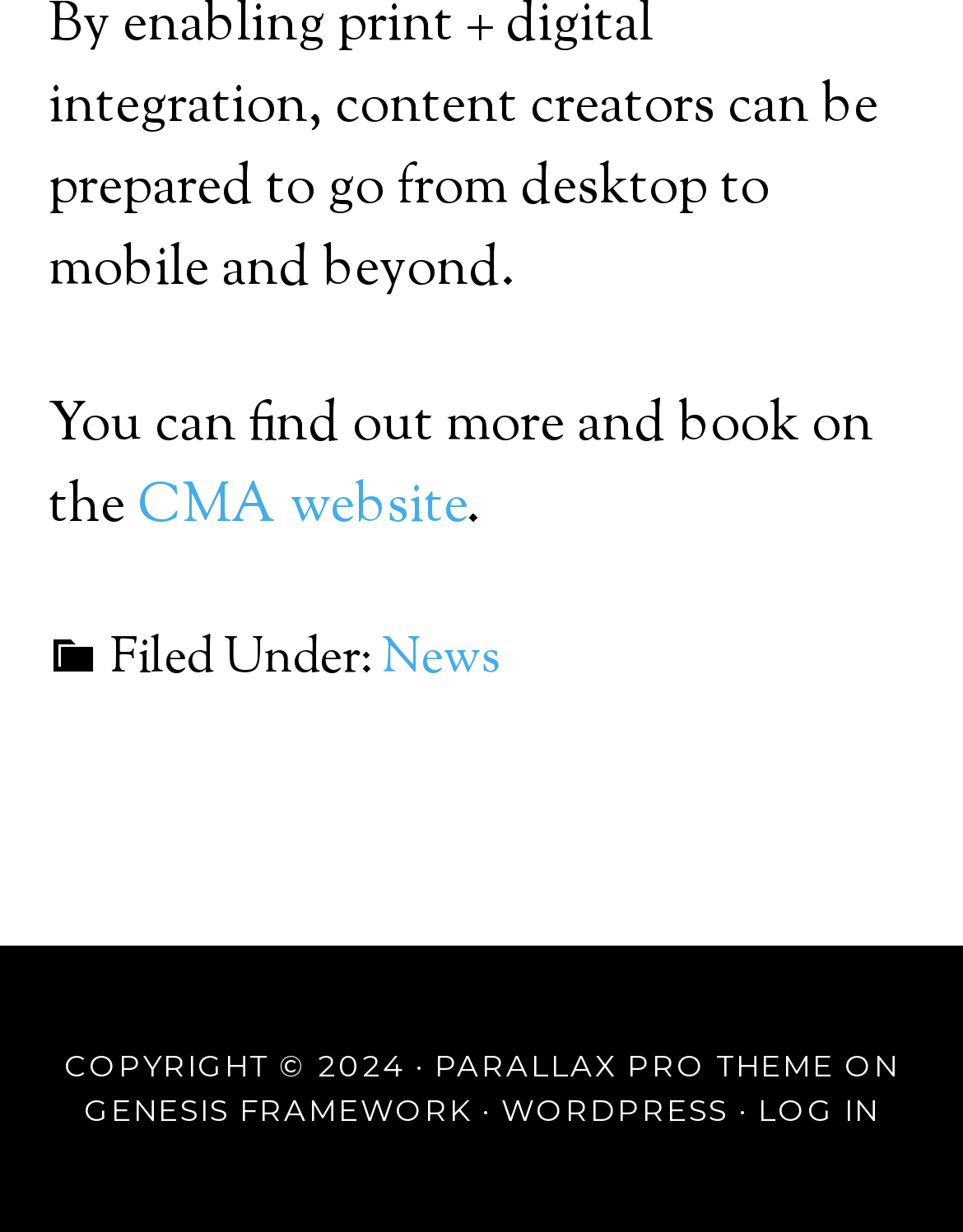What is the website mentioned in the first sentence?
From the image, respond using a single word or phrase.

CMA website